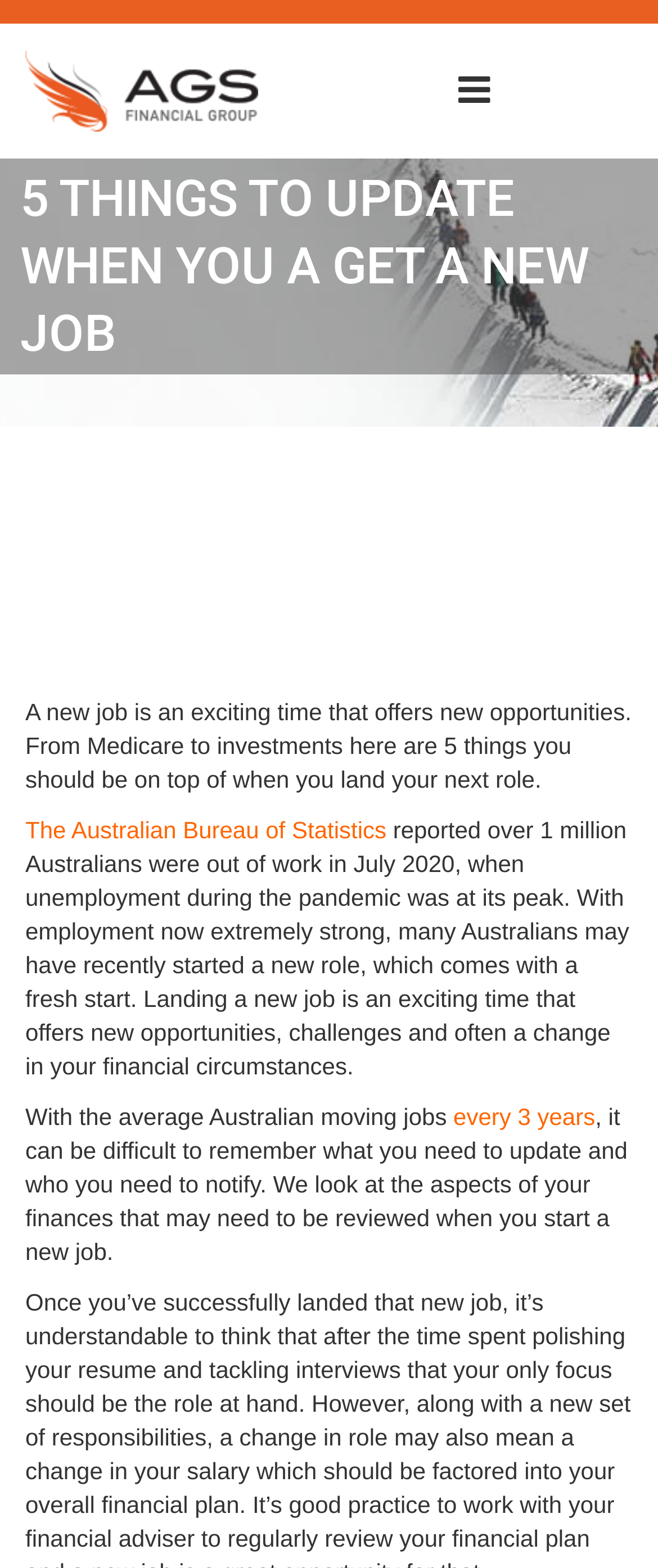Refer to the element description The Australian Bureau of Statistics and identify the corresponding bounding box in the screenshot. Format the coordinates as (top-left x, top-left y, bottom-right x, bottom-right y) with values in the range of 0 to 1.

[0.038, 0.521, 0.587, 0.538]